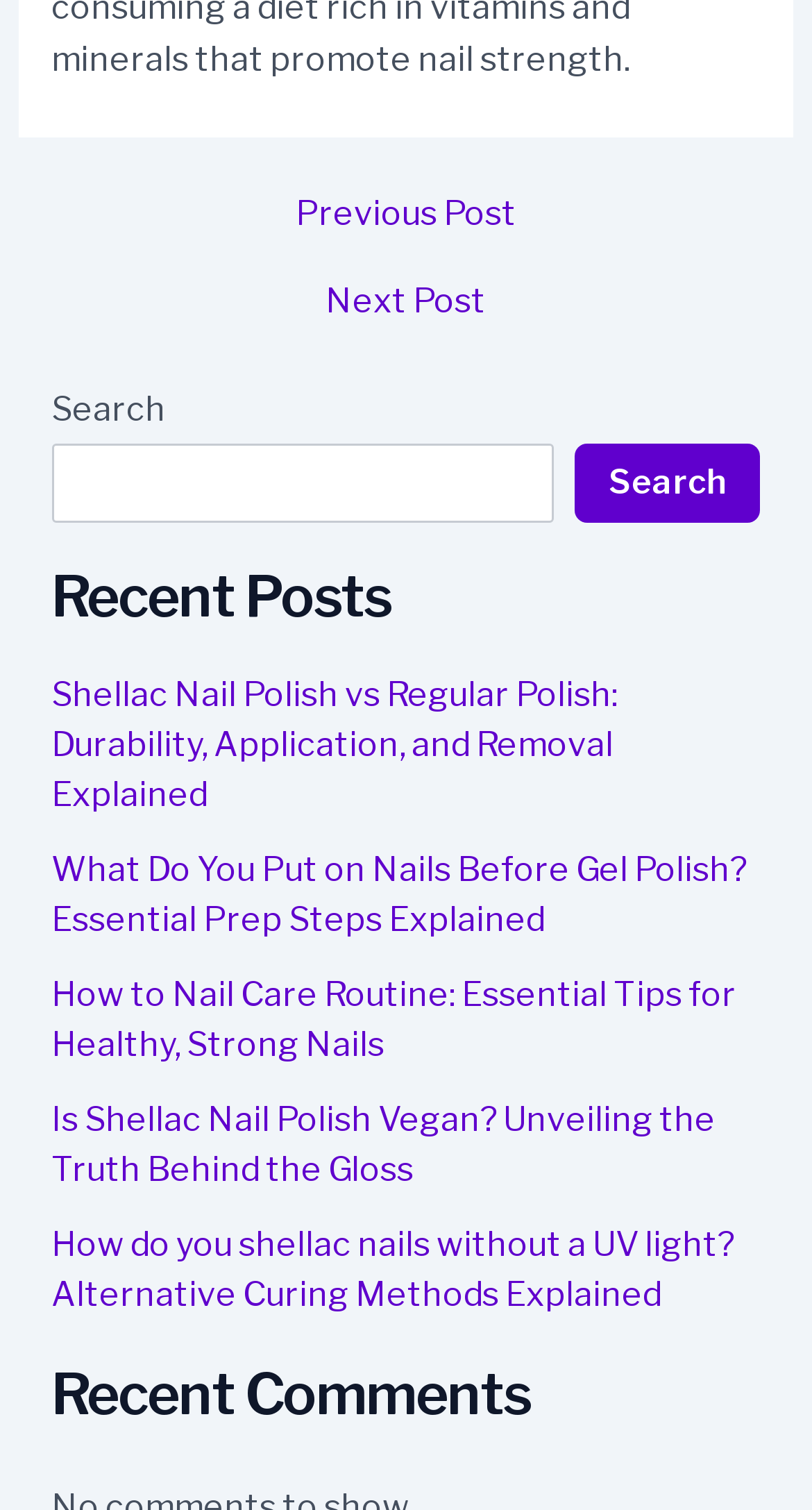What is the purpose of the search box?
Refer to the screenshot and answer in one word or phrase.

To search posts